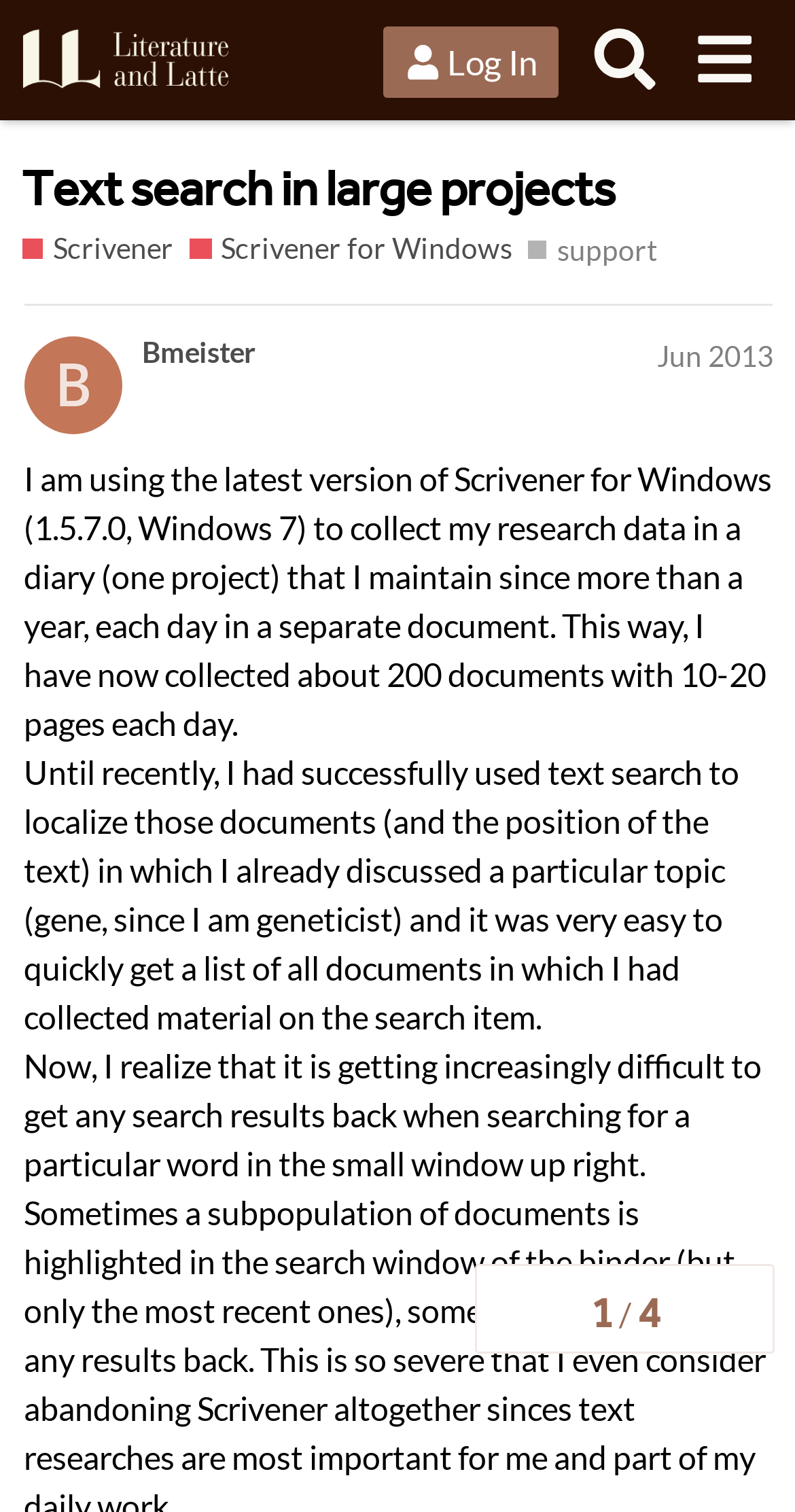Can you specify the bounding box coordinates of the area that needs to be clicked to fulfill the following instruction: "View the topic tags"?

[0.665, 0.152, 0.844, 0.18]